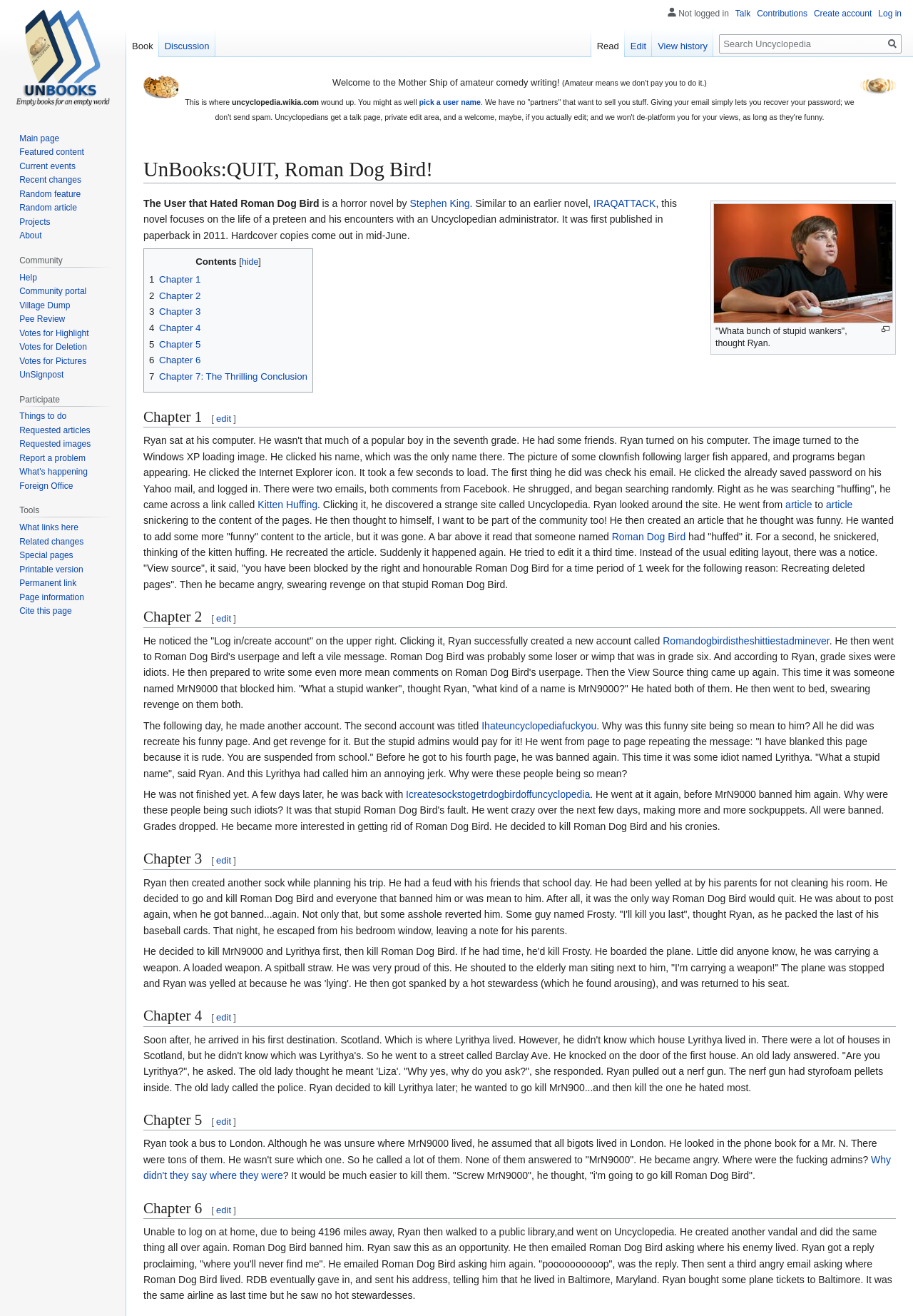What is the title of the book? Based on the image, give a response in one word or a short phrase.

The User that Hated Roman Dog Bird